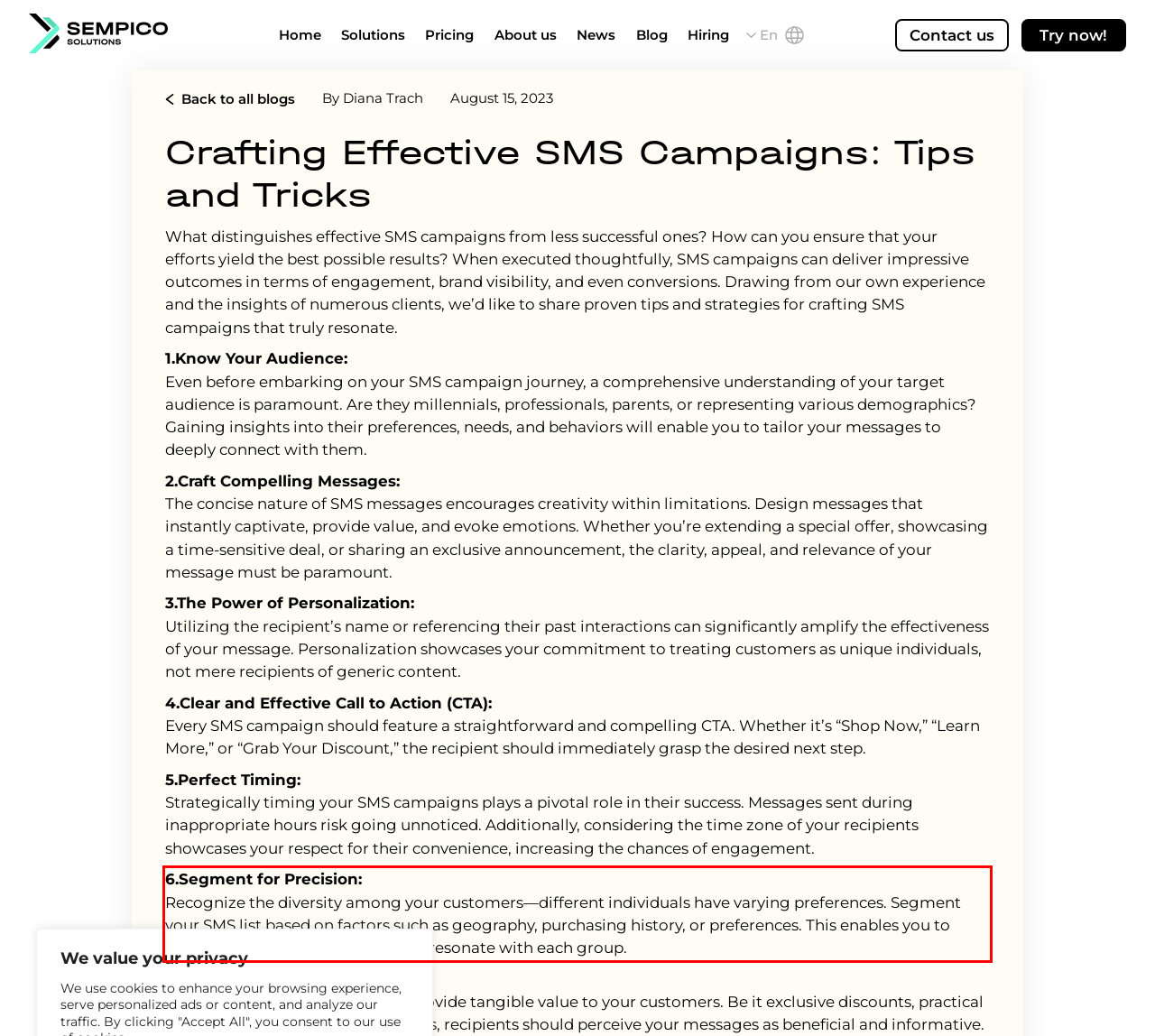Given a screenshot of a webpage, identify the red bounding box and perform OCR to recognize the text within that box.

6.Segment for Precision: Recognize the diversity among your customers—different individuals have varying preferences. Segment your SMS list based on factors such as geography, purchasing history, or preferences. This enables you to send targeted messages that truly resonate with each group.